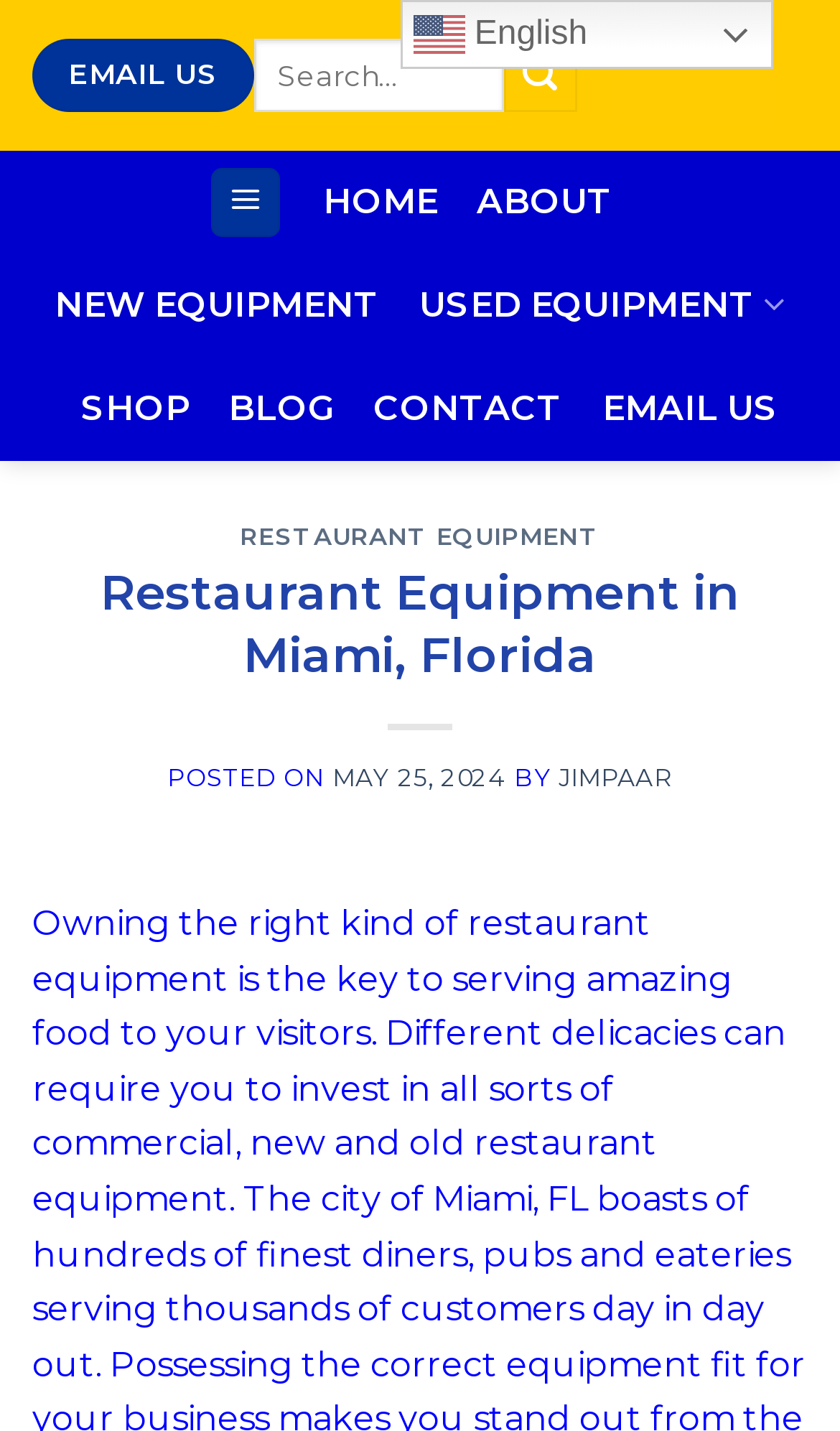Pinpoint the bounding box coordinates of the clickable area needed to execute the instruction: "Visit the homepage". The coordinates should be specified as four float numbers between 0 and 1, i.e., [left, top, right, bottom].

[0.384, 0.105, 0.521, 0.178]